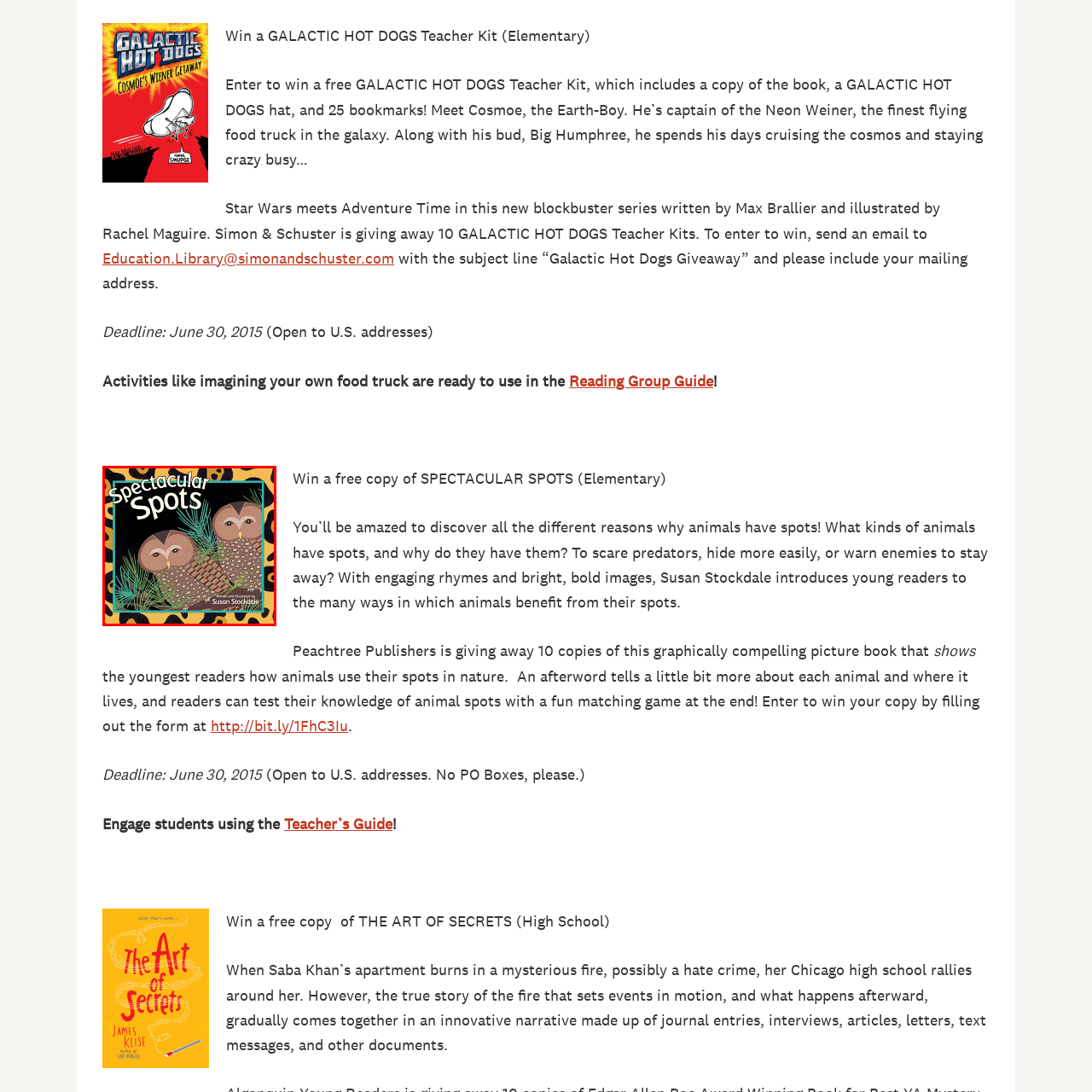Explain the image in the red bounding box with extensive details.

The image depicts the cover of "Spectacular Spots," a children’s picture book written and illustrated by Susan Stockdale. The cover features two charmingly designed owls, their bodies adorned with intricate patterns of spots, set against a vibrant patterned background reminiscent of animal prints. The title "Spectacular Spots" is presented prominently at the top, inviting young readers to explore the engaging and educational content within. This book captivates children with its exploration of the various reasons animals have spots, while also featuring engaging rhymes and beautiful illustrations. This visually appealing and informative book aims to introduce young readers to the natural world, encouraging curiosity about wildlife and animal adaptations.